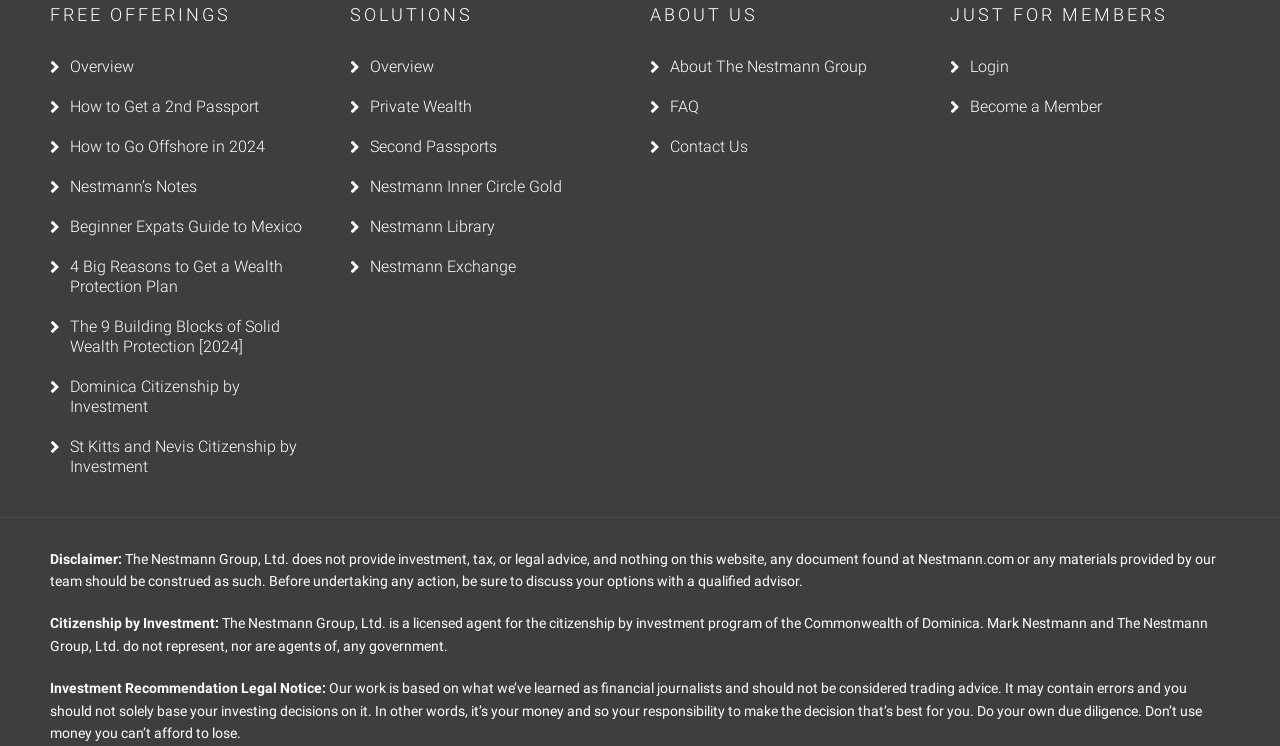Locate the bounding box of the UI element based on this description: "Overview". Provide four float numbers between 0 and 1 as [left, top, right, bottom].

[0.039, 0.063, 0.258, 0.116]